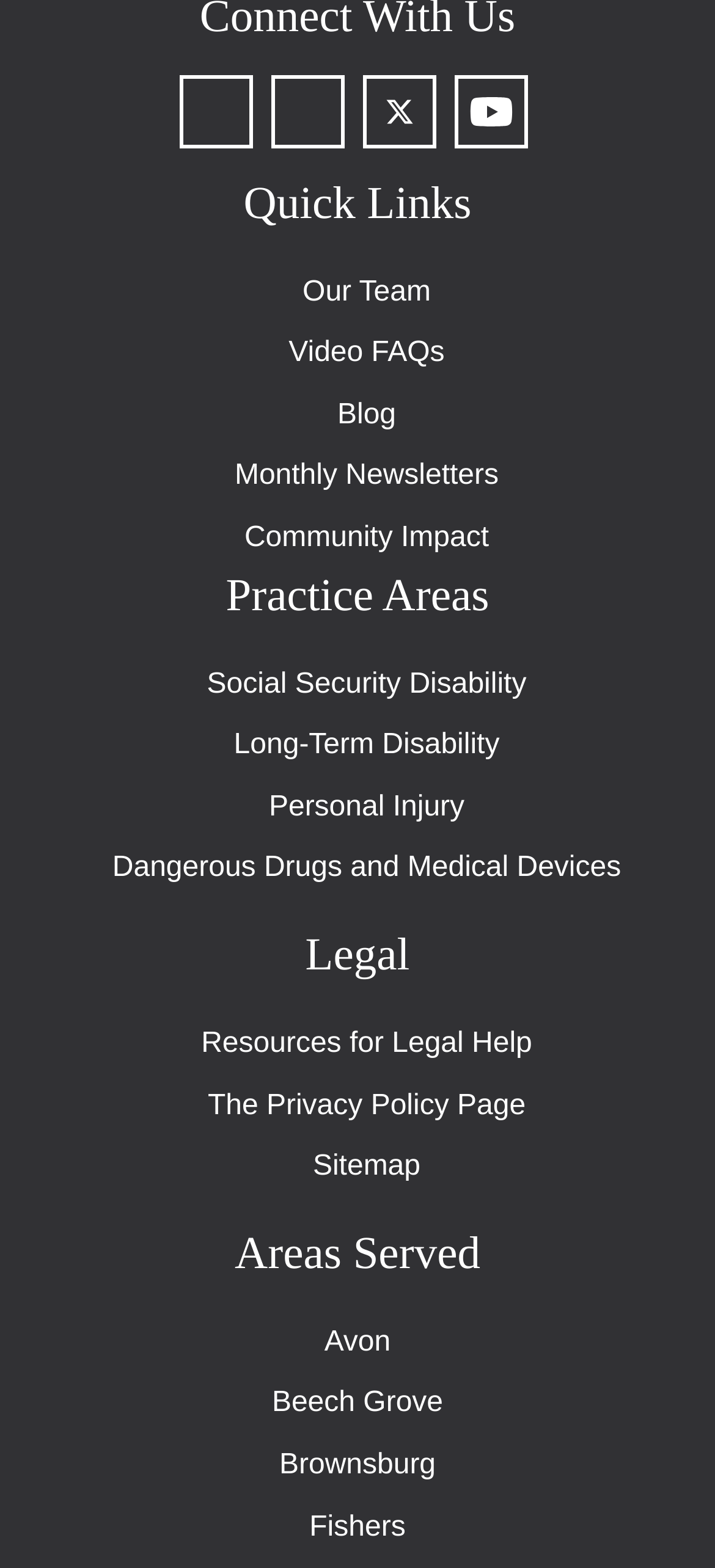What is the category below Quick Links?
Using the information from the image, give a concise answer in one word or a short phrase.

Practice Areas